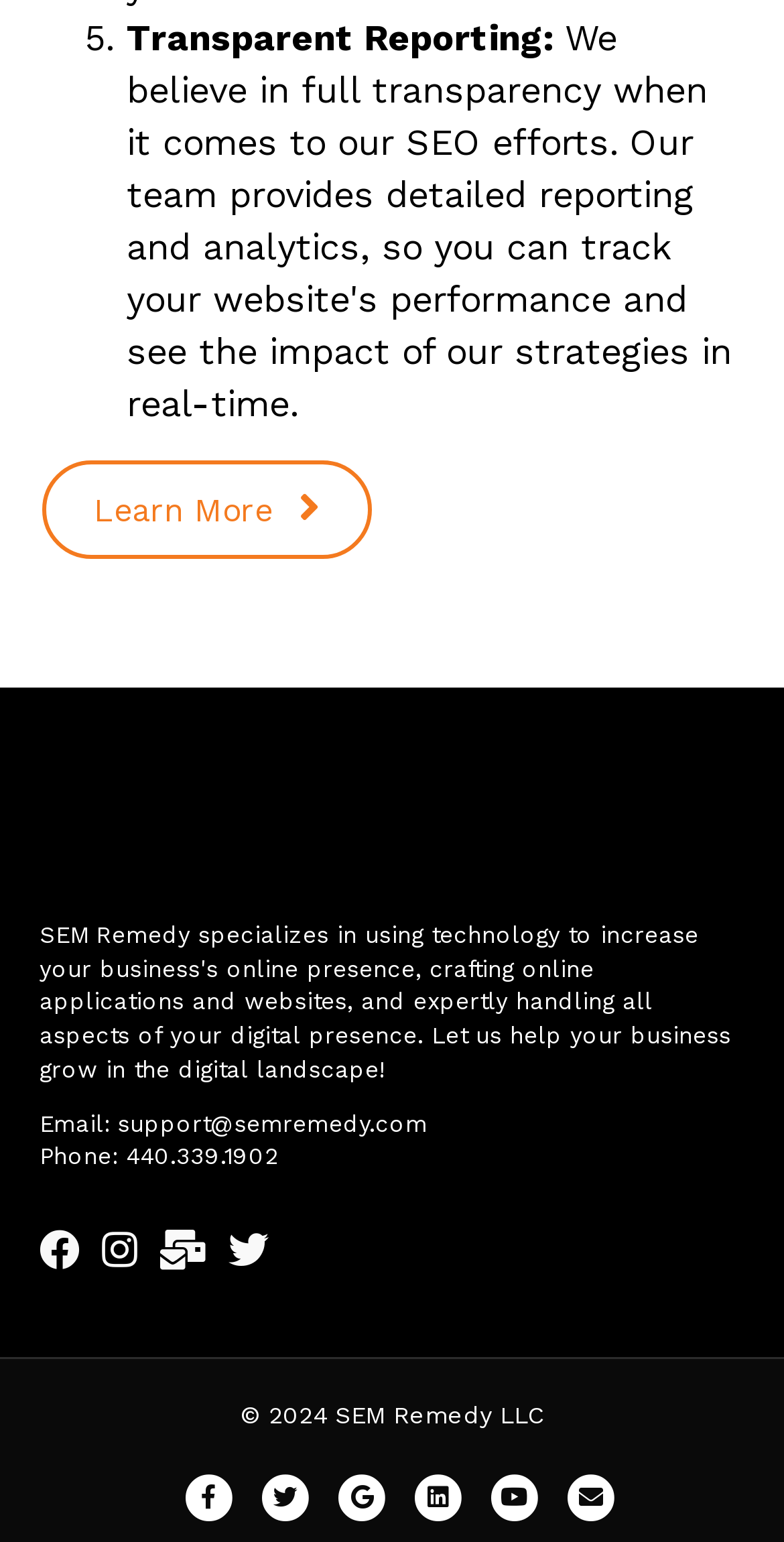Provide the bounding box coordinates for the UI element that is described by this text: "Facebook". The coordinates should be in the form of four float numbers between 0 and 1: [left, top, right, bottom].

[0.228, 0.956, 0.305, 0.988]